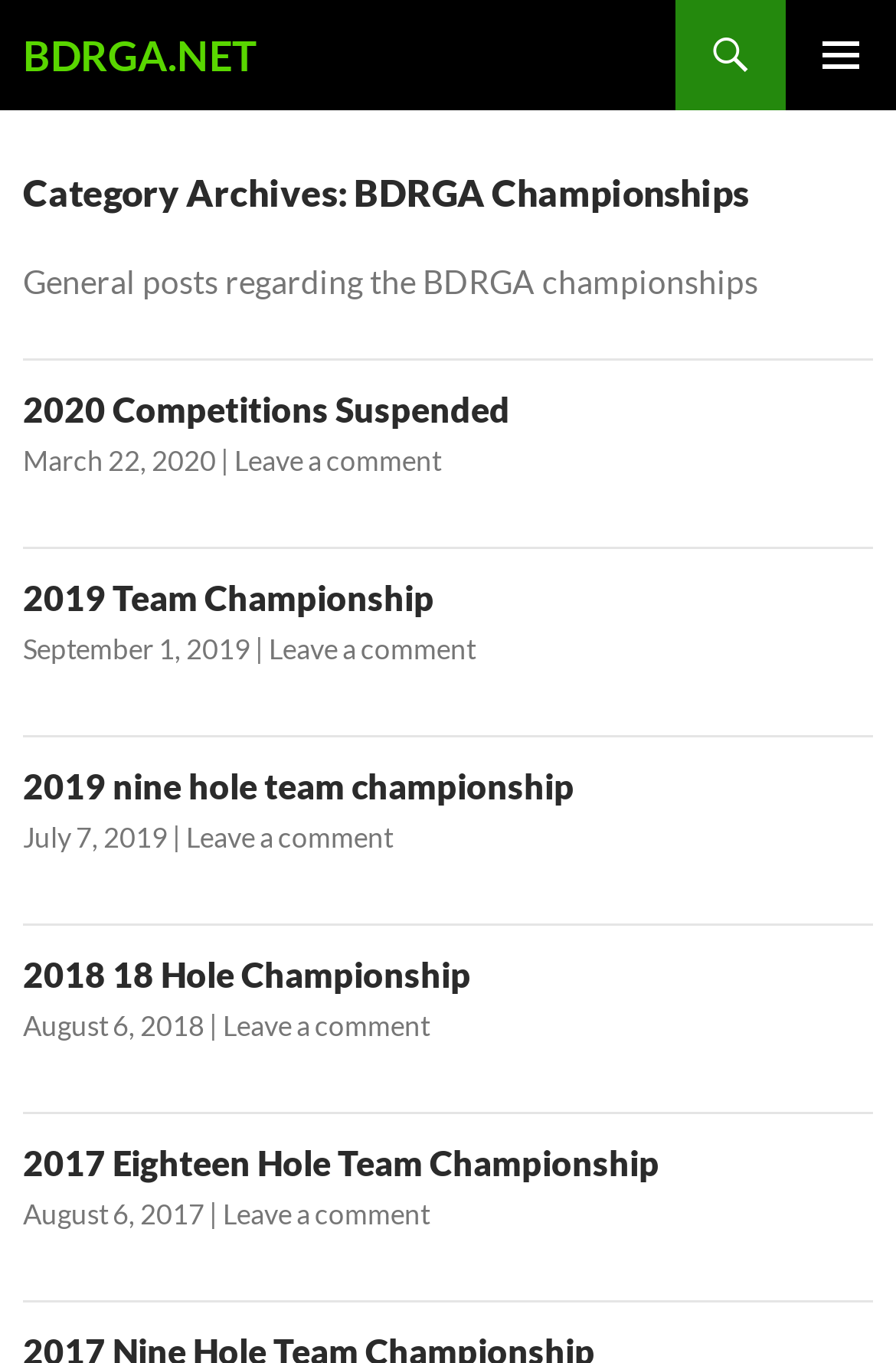Determine the bounding box coordinates of the clickable region to carry out the instruction: "Leave a comment on the 2019 Team Championship post".

[0.3, 0.463, 0.531, 0.489]